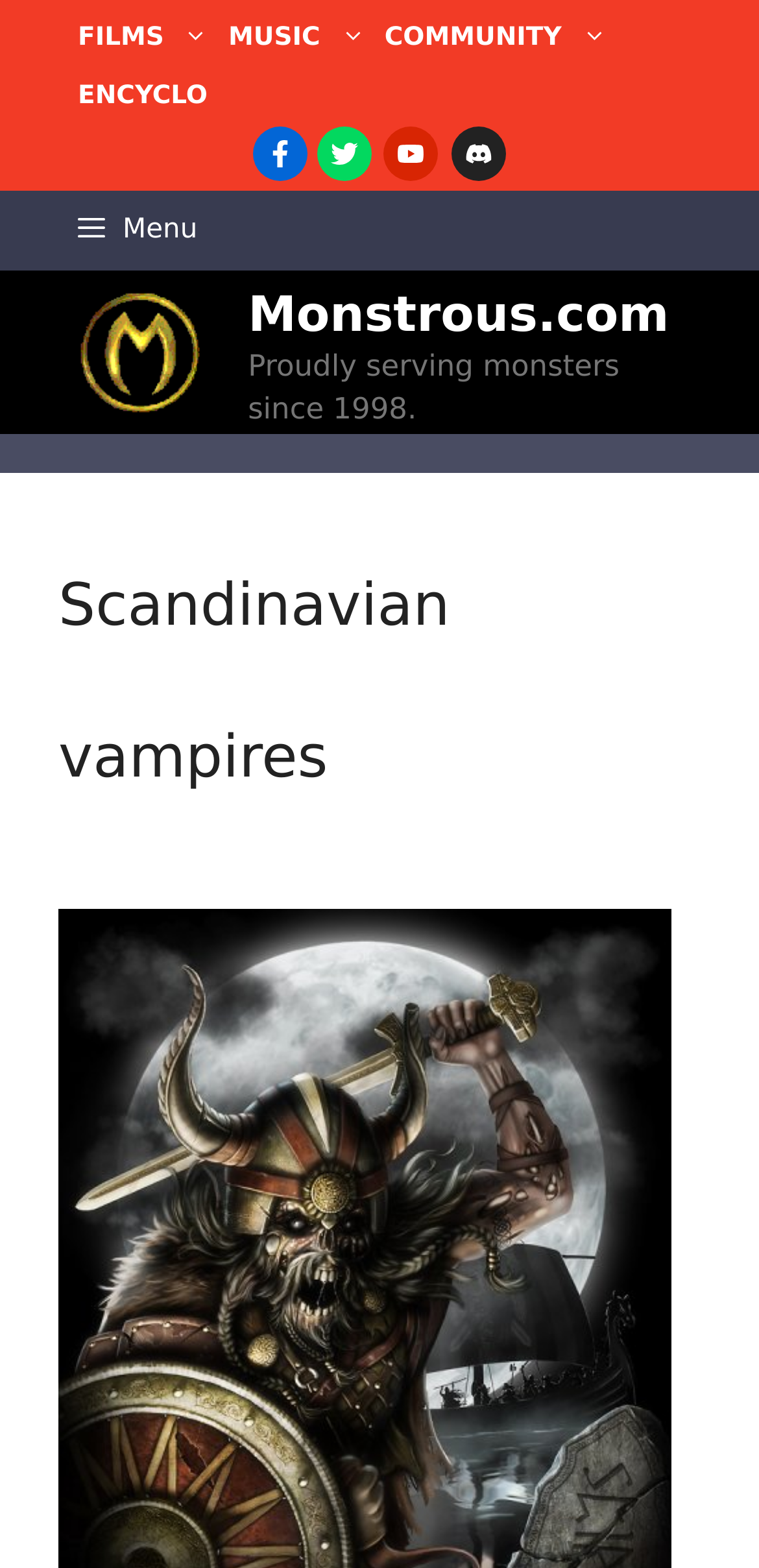Determine the bounding box coordinates of the area to click in order to meet this instruction: "explore the fifth link".

None